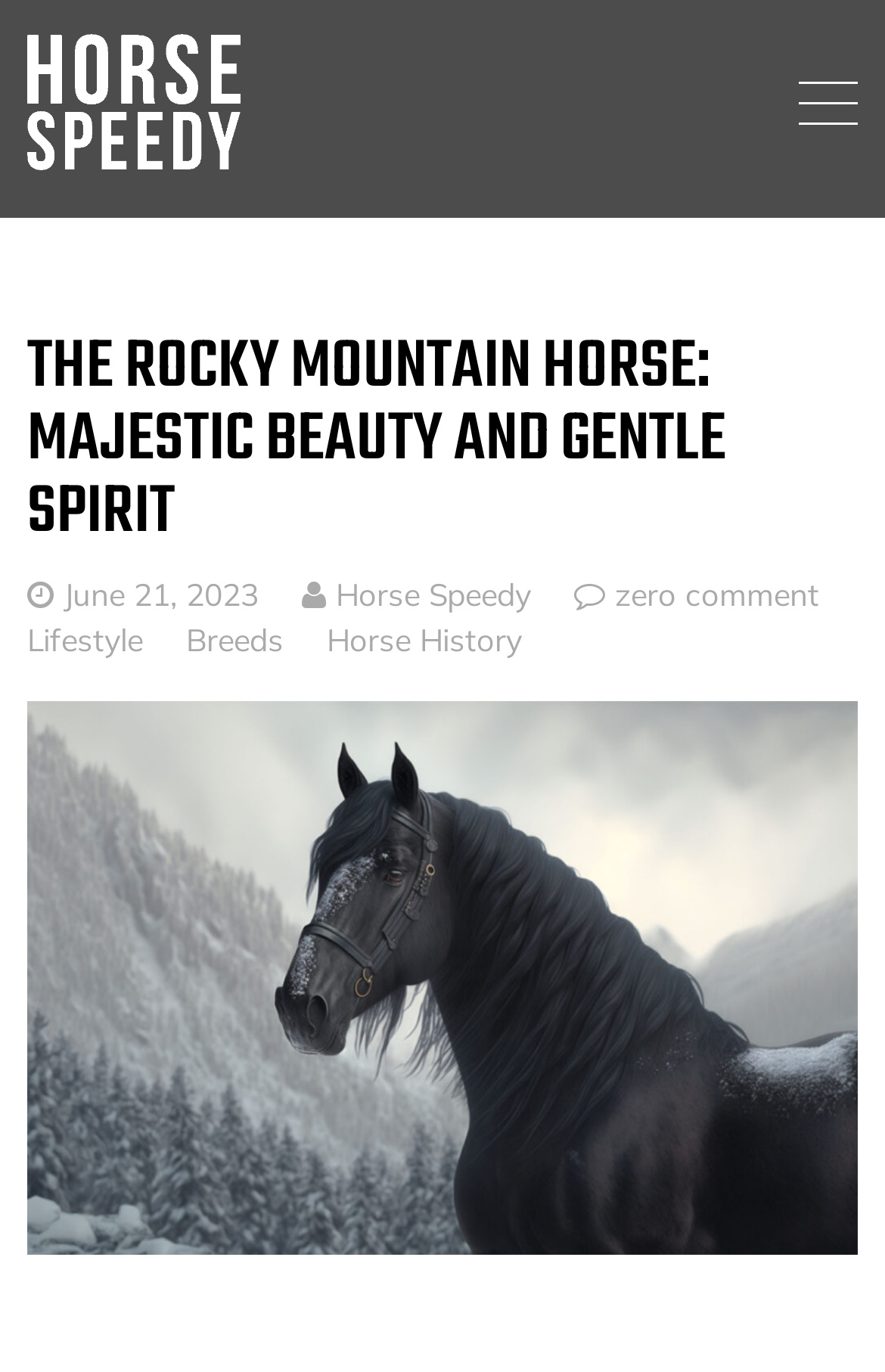Determine the bounding box for the UI element that matches this description: "Website Sign In".

None